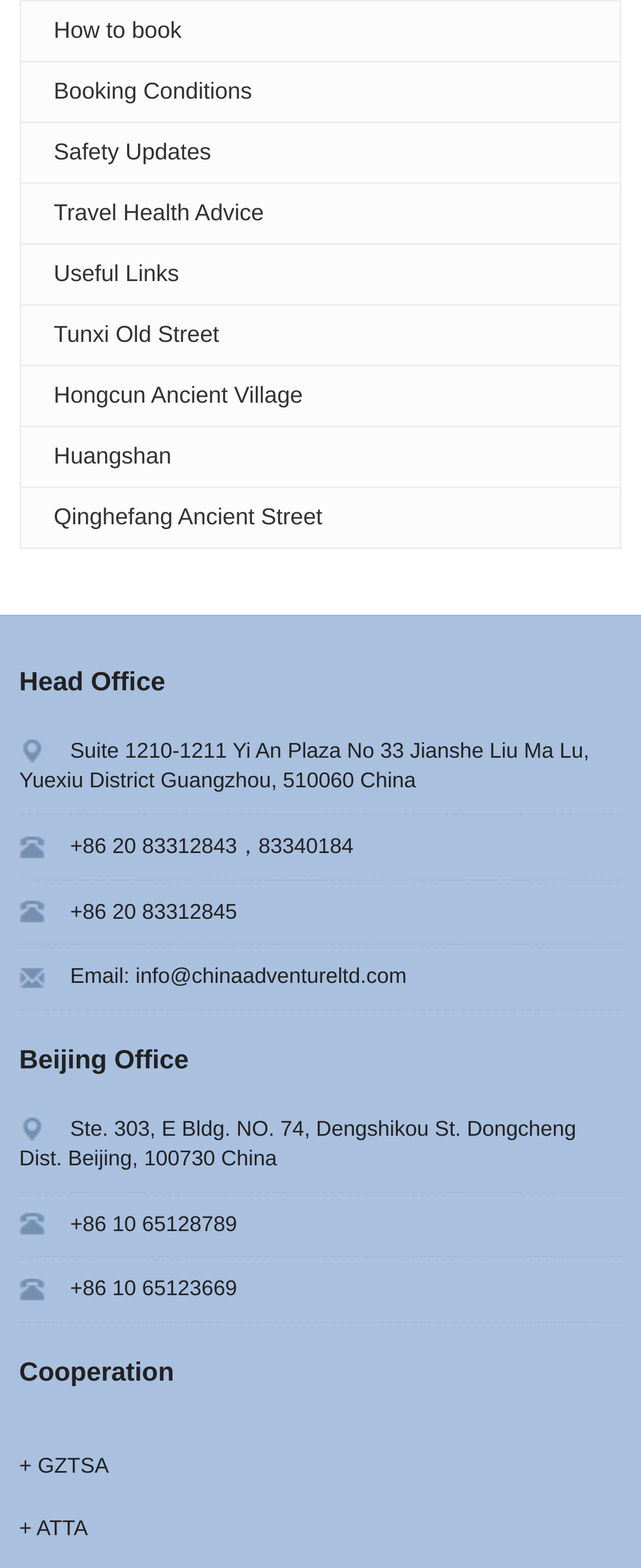Locate the coordinates of the bounding box for the clickable region that fulfills this instruction: "Click on 'How to book'".

[0.084, 0.011, 0.283, 0.028]